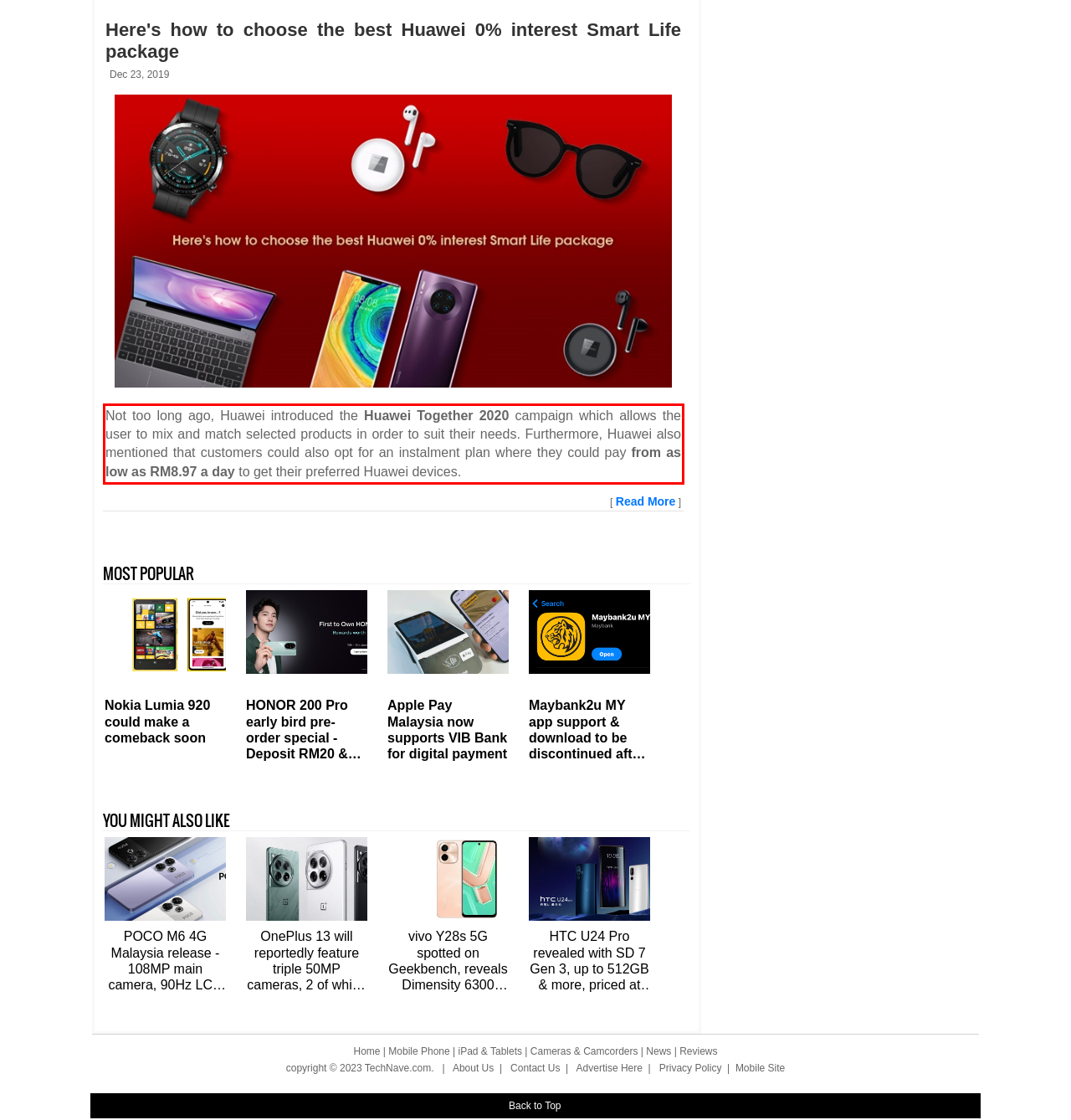Given a screenshot of a webpage containing a red bounding box, perform OCR on the text within this red bounding box and provide the text content.

Not too long ago, Huawei introduced the Huawei Together 2020 campaign which allows the user to mix and match selected products in order to suit their needs. Furthermore, Huawei also mentioned that customers could also opt for an instalment plan where they could pay from as low as RM8.97 a day to get their preferred Huawei devices.